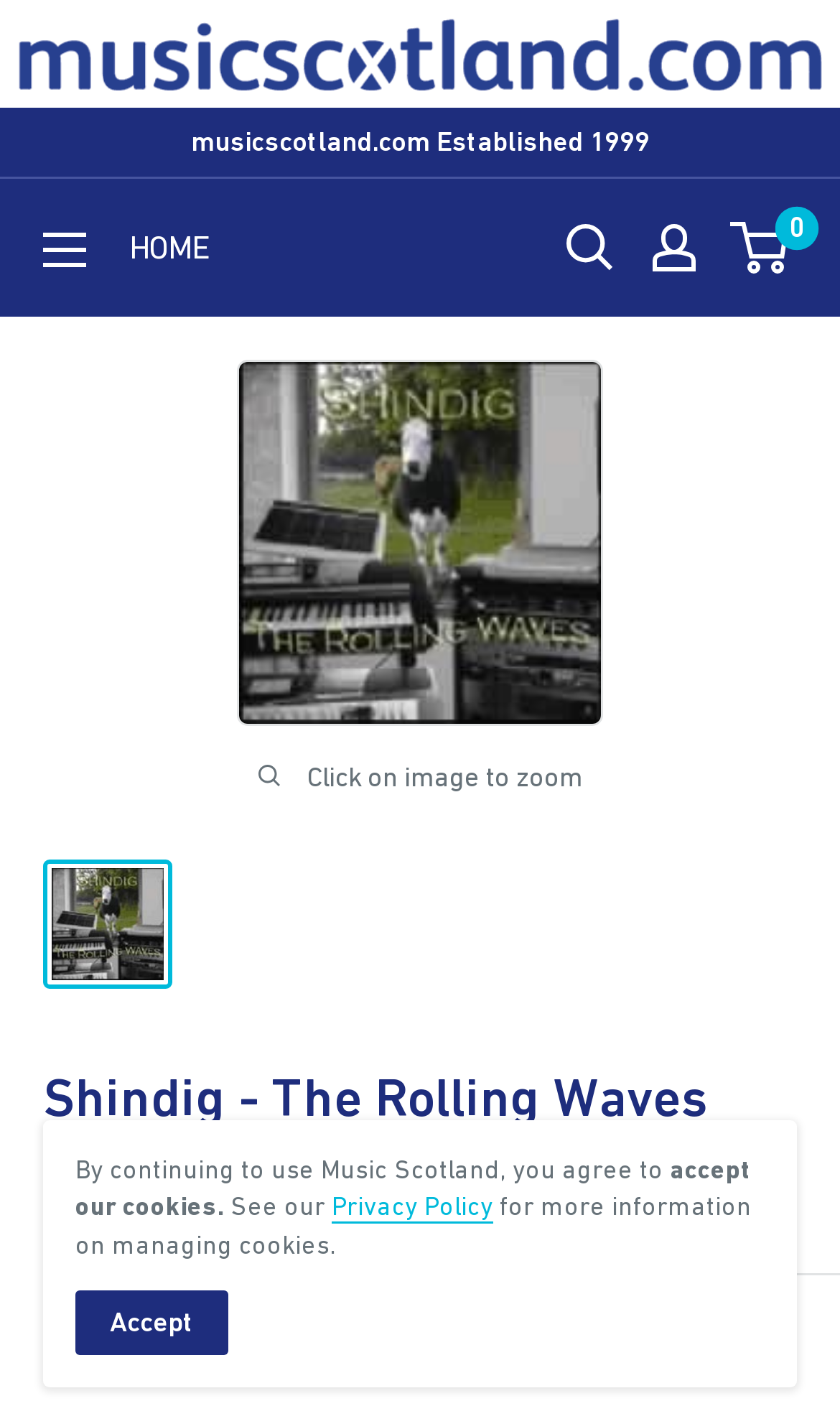Find the bounding box coordinates of the clickable region needed to perform the following instruction: "Open menu". The coordinates should be provided as four float numbers between 0 and 1, i.e., [left, top, right, bottom].

[0.051, 0.165, 0.103, 0.19]